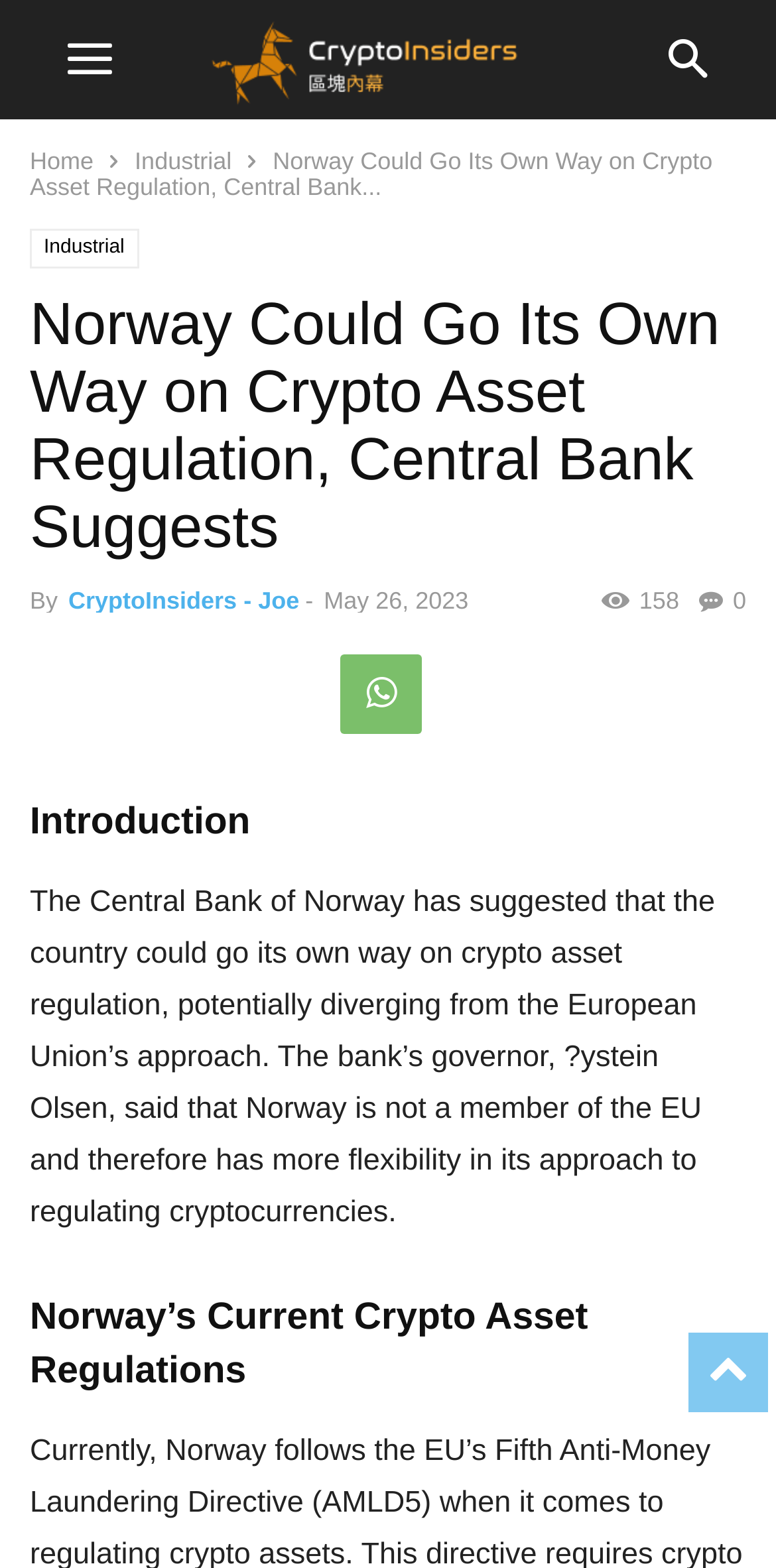Give a concise answer of one word or phrase to the question: 
How many views does the article have?

158